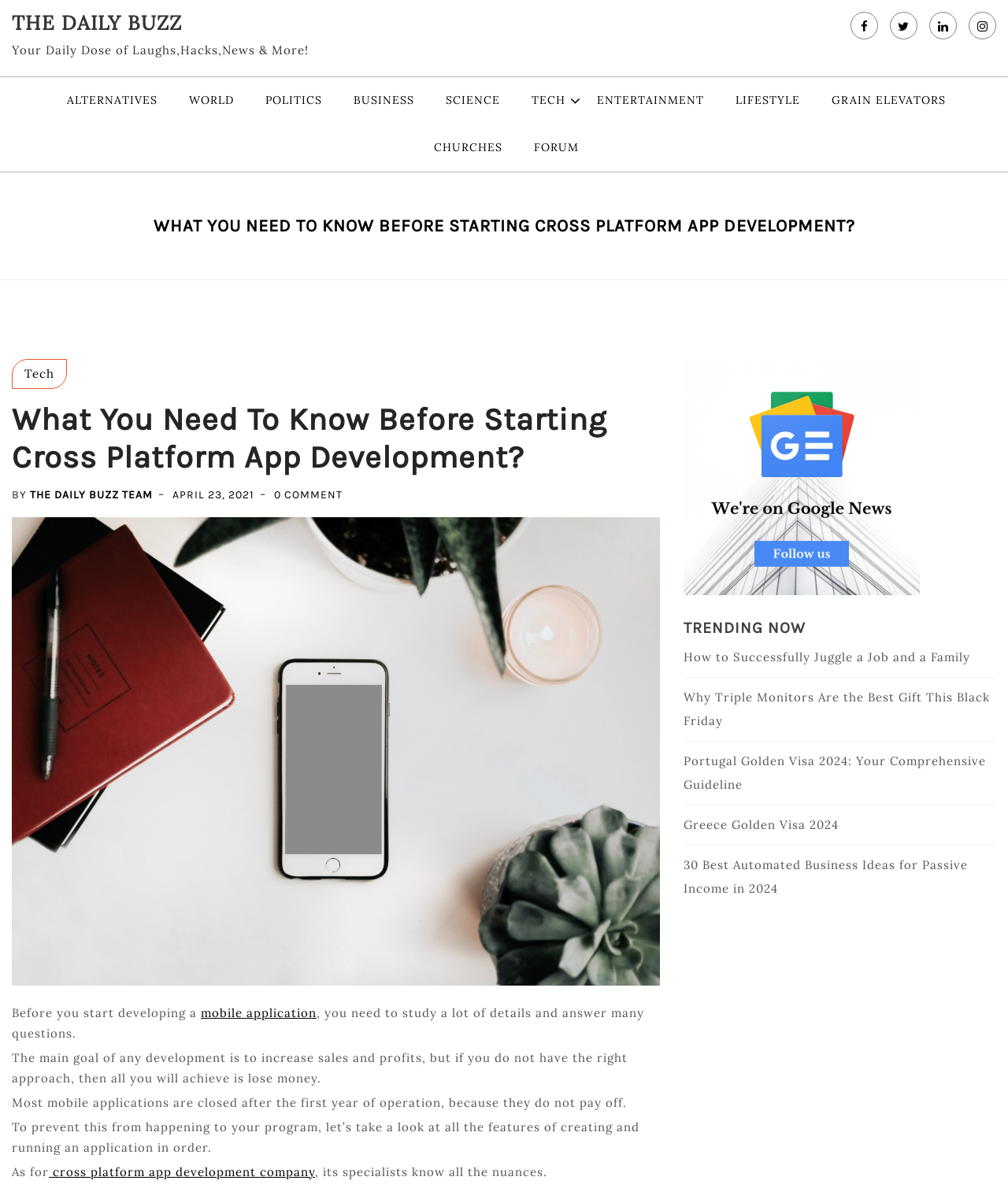Provide the bounding box coordinates for the specified HTML element described in this description: "The Daily Buzz Team". The coordinates should be four float numbers ranging from 0 to 1, in the format [left, top, right, bottom].

[0.03, 0.412, 0.152, 0.424]